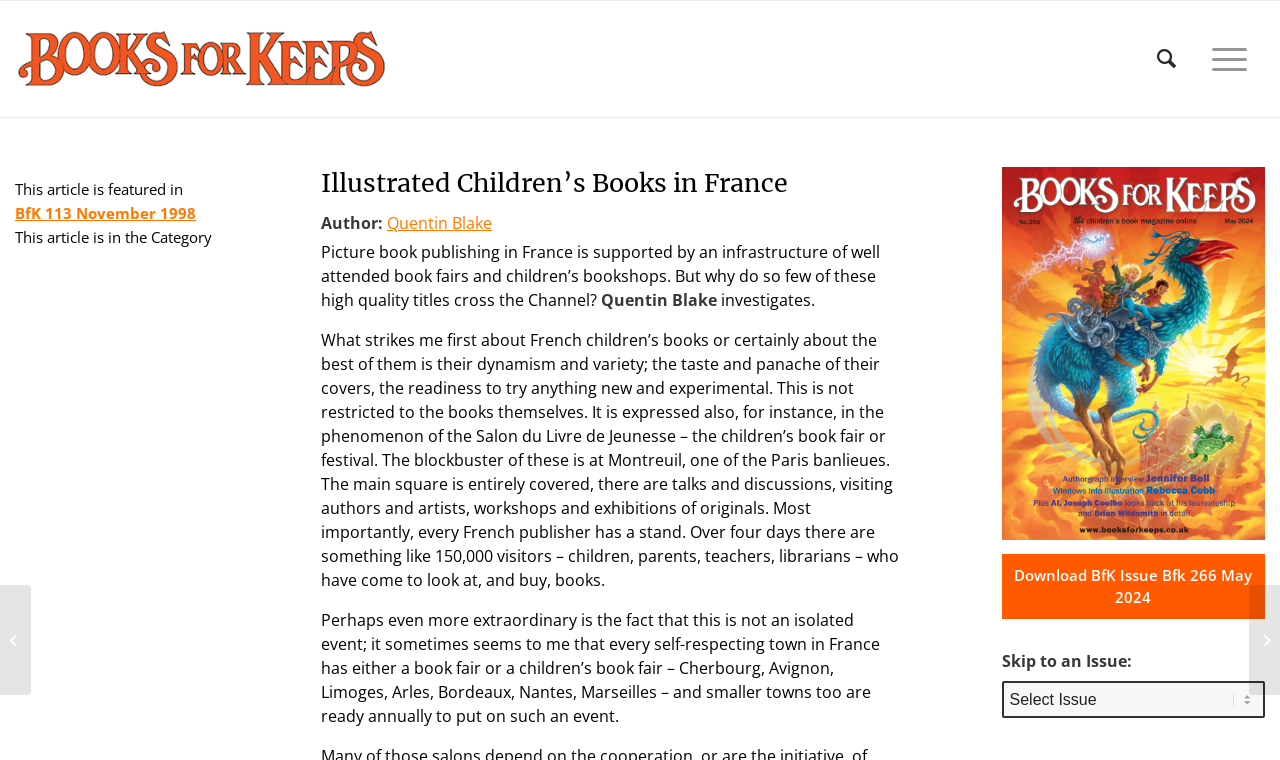Please specify the bounding box coordinates of the clickable region necessary for completing the following instruction: "Click on the 'Illustrated Children’s Books in France' link". The coordinates must consist of four float numbers between 0 and 1, i.e., [left, top, right, bottom].

[0.251, 0.22, 0.615, 0.262]